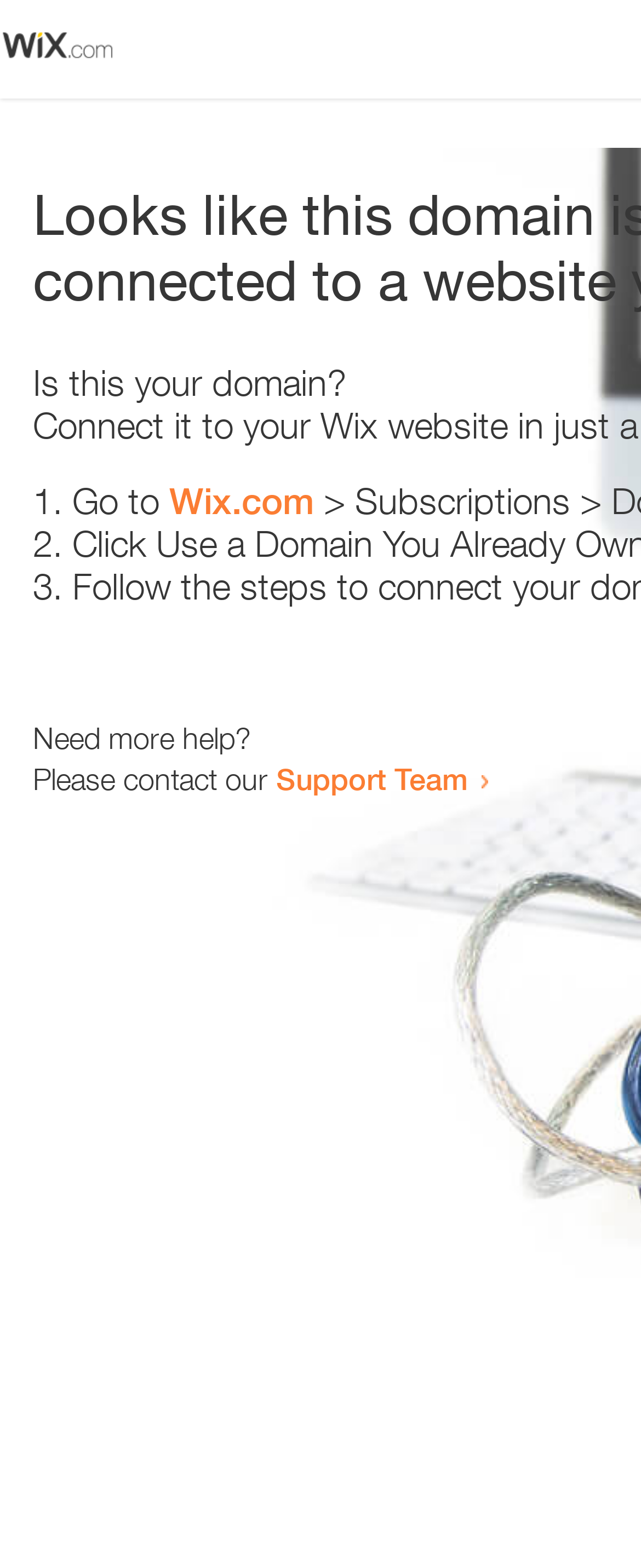Please respond in a single word or phrase: 
How many steps are provided?

3